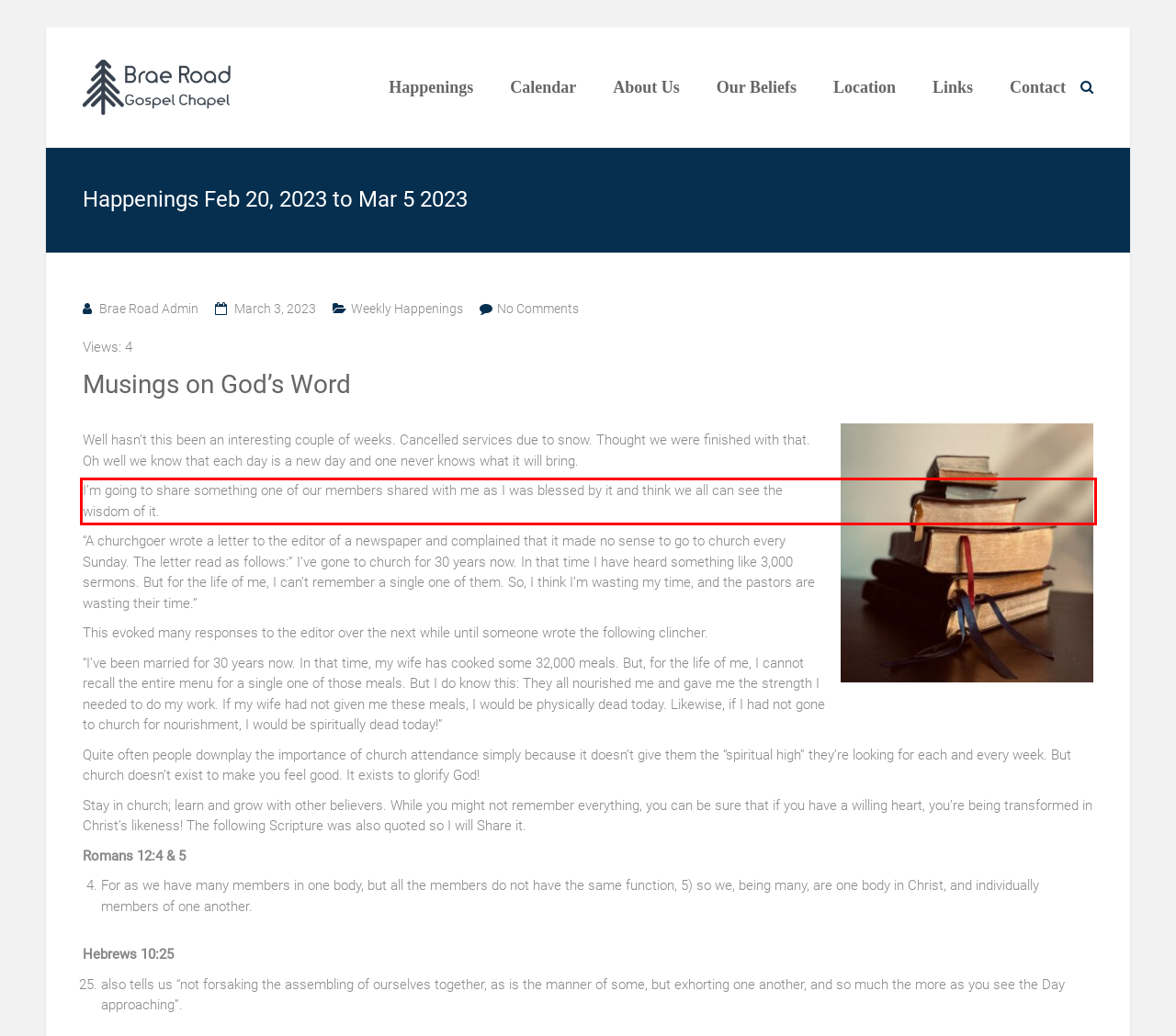You are given a screenshot showing a webpage with a red bounding box. Perform OCR to capture the text within the red bounding box.

I’m going to share something one of our members shared with me as I was blessed by it and think we all can see the wisdom of it.